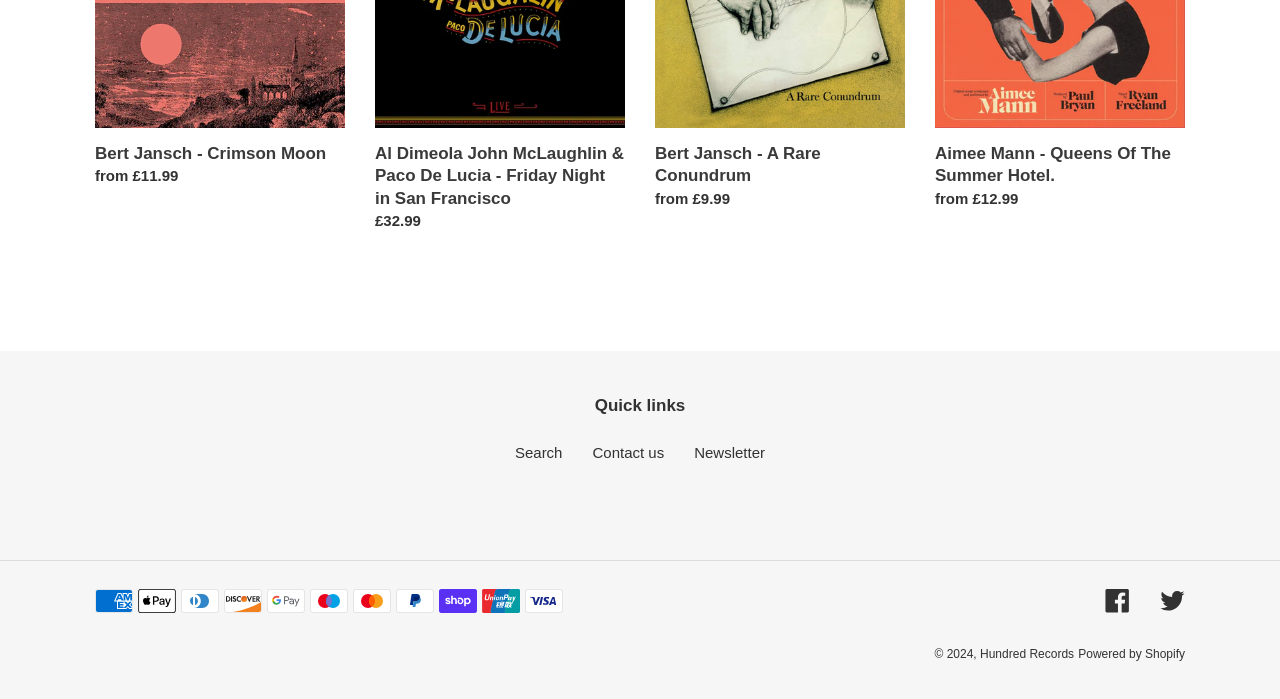What social media platforms are linked?
Answer the question with a thorough and detailed explanation.

I found the links 'Facebook' and 'Twitter' with the describedby attribute 'a11y-external-message', which indicates they are social media links.